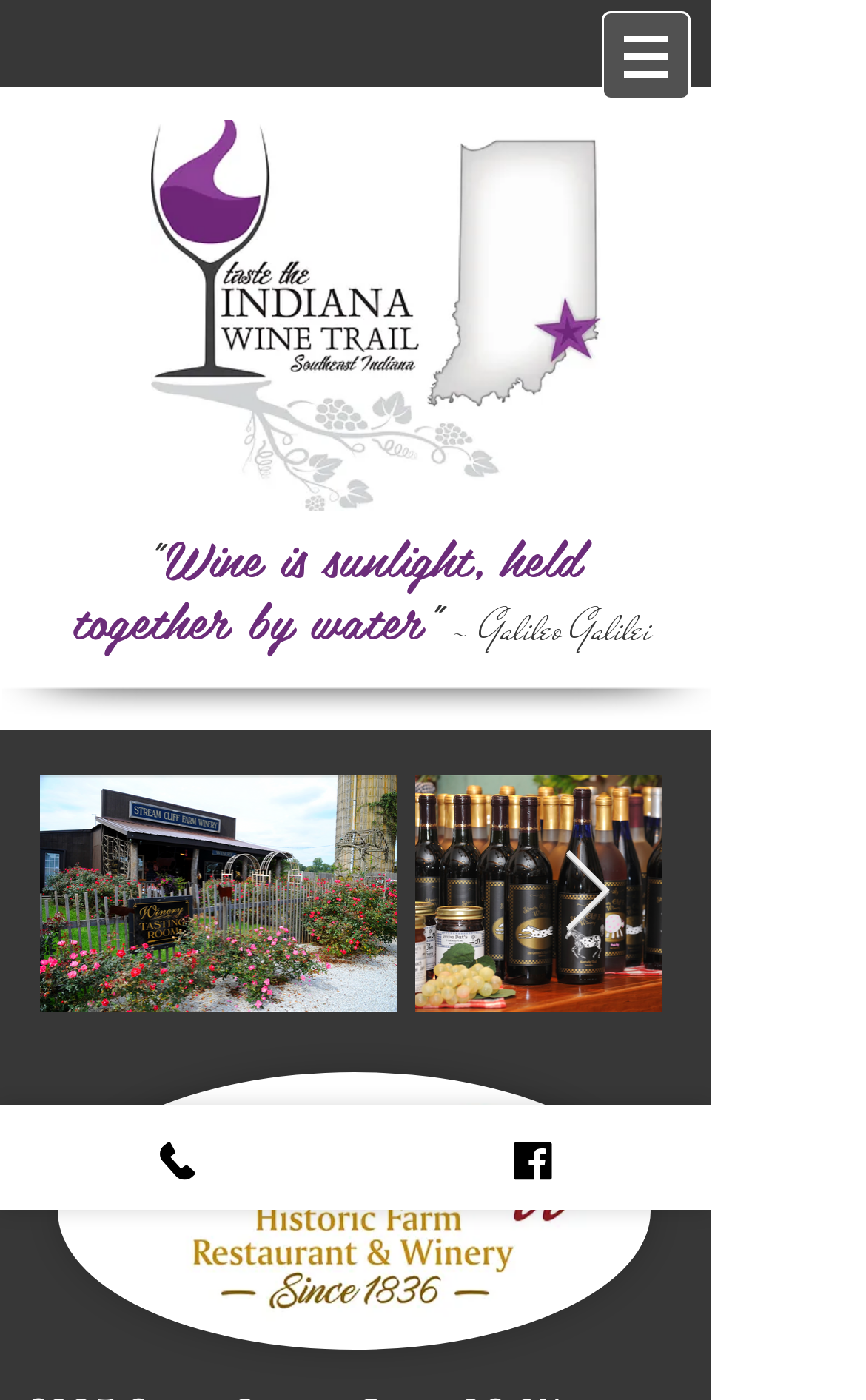What is the logo above the quote? Look at the image and give a one-word or short phrase answer.

IWT Logo